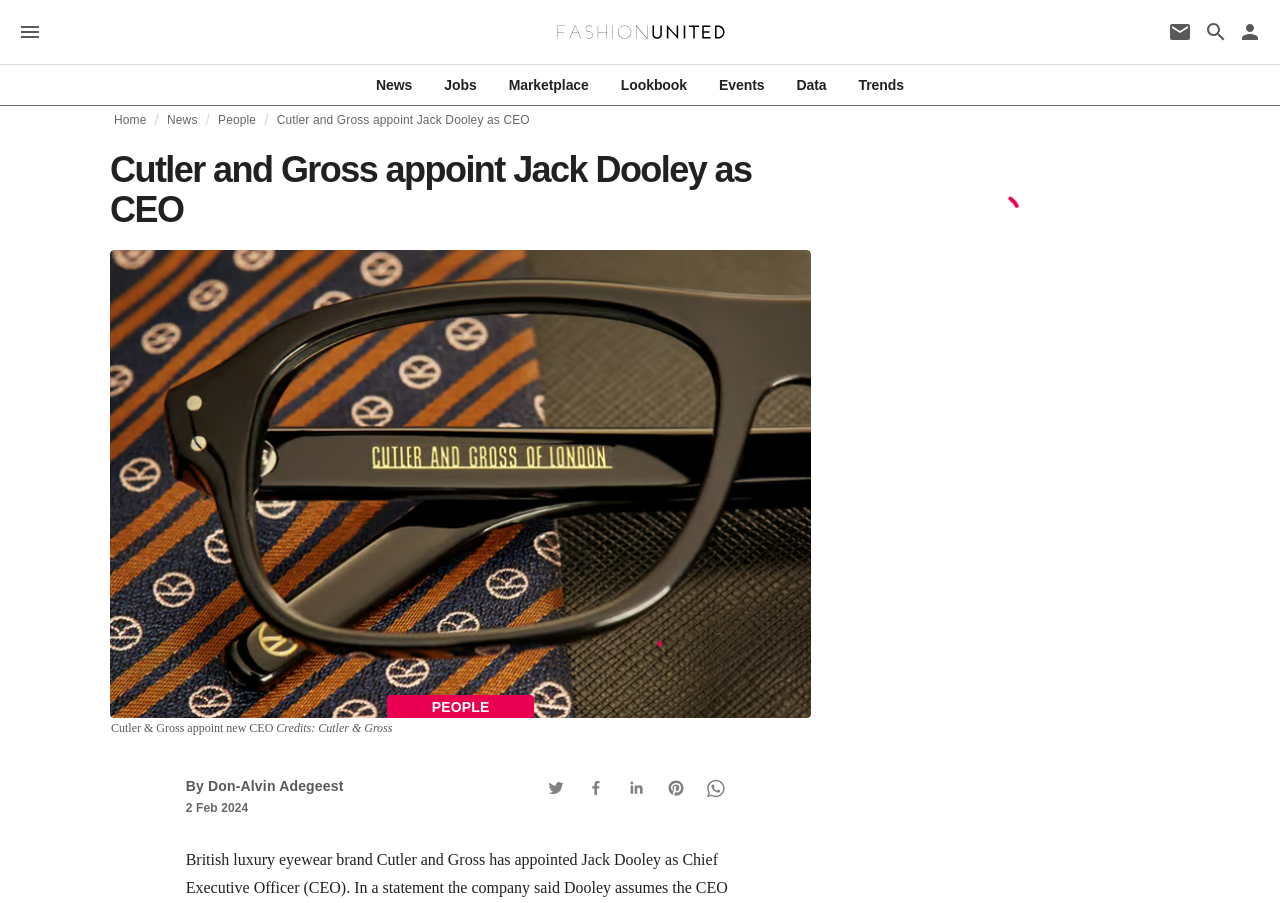Find the bounding box coordinates of the UI element according to this description: "aria-label="Pinterest Button"".

[0.512, 0.85, 0.543, 0.894]